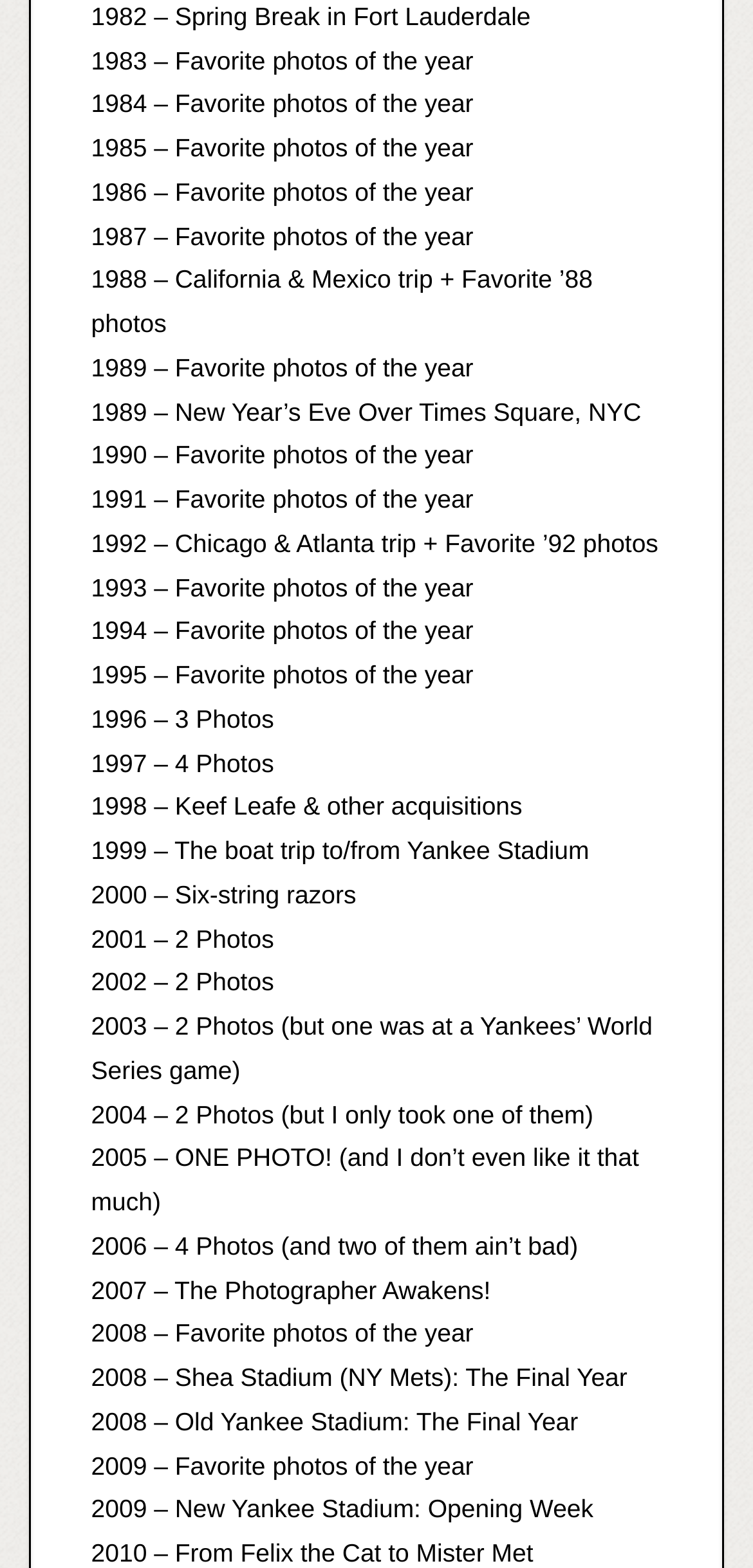How many links are below the middle of the webpage?
Please provide a single word or phrase answer based on the image.

30